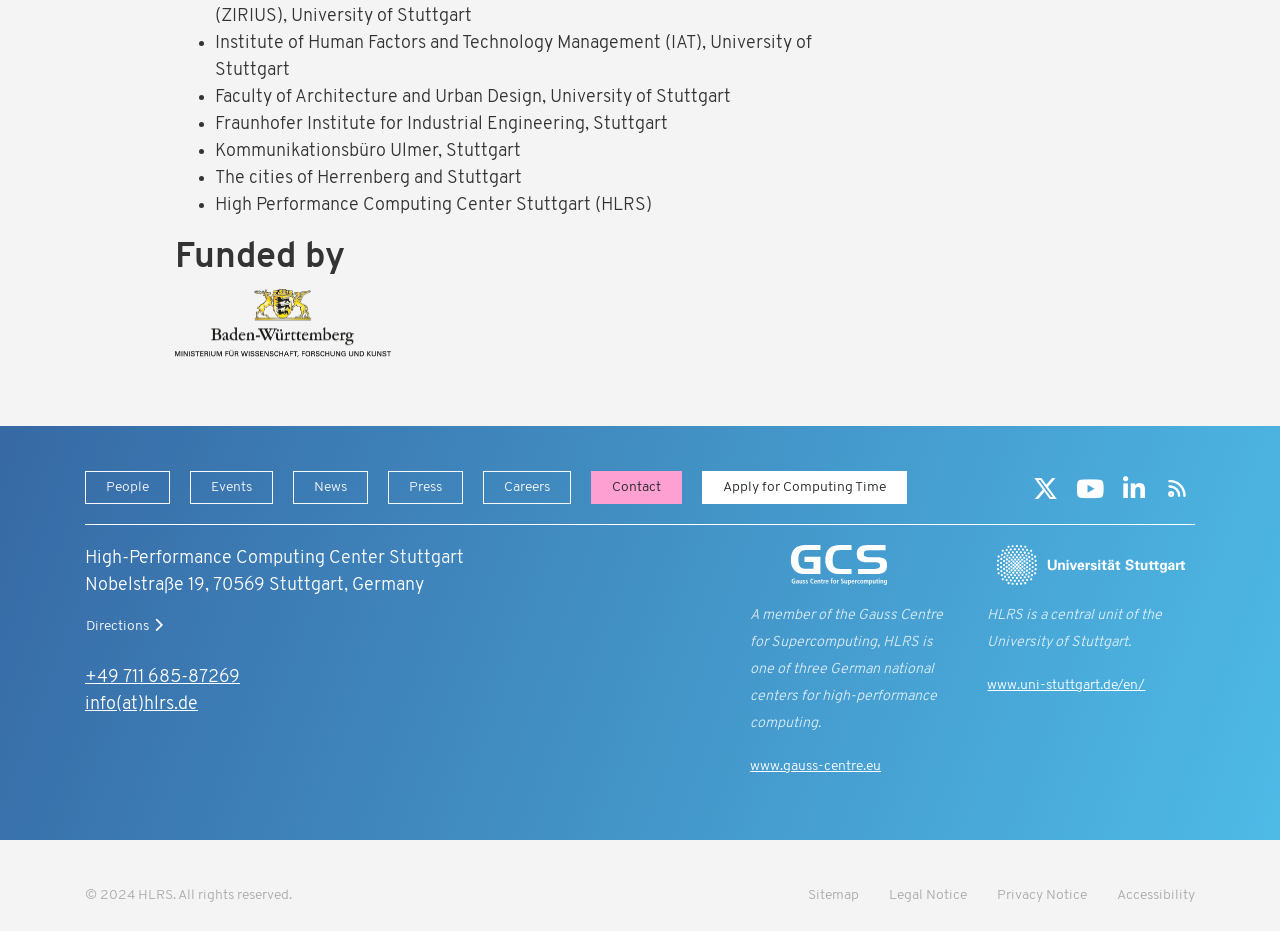What is the address of the High-Performance Computing Center Stuttgart?
Please look at the screenshot and answer in one word or a short phrase.

Nobelstraße 19, 70569 Stuttgart, Germany